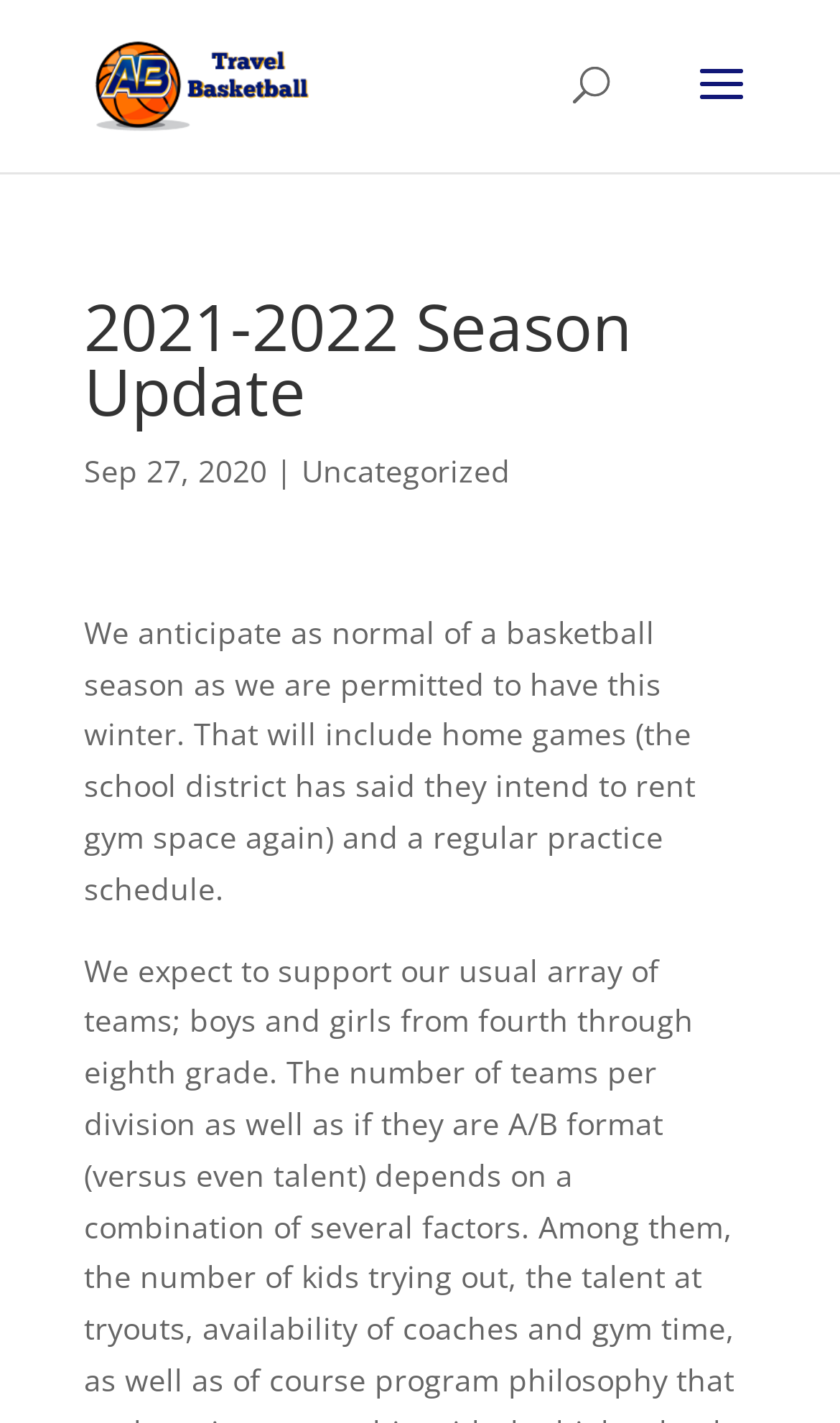Find the bounding box coordinates for the HTML element described in this sentence: "alt="AB Travel Basketball"". Provide the coordinates as four float numbers between 0 and 1, in the format [left, top, right, bottom].

[0.11, 0.044, 0.387, 0.072]